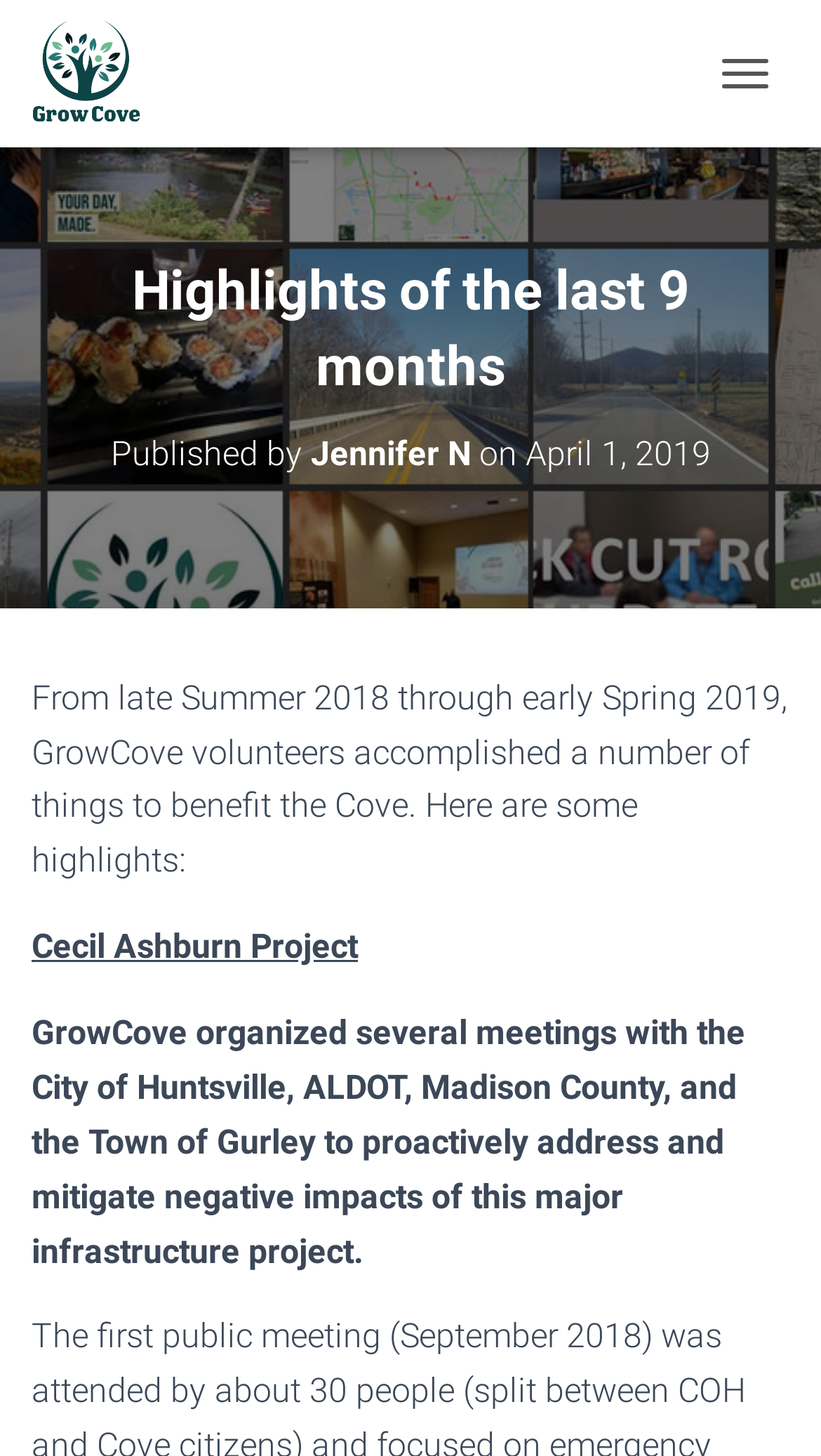What is the name of the city mentioned?
Using the information from the image, answer the question thoroughly.

The name of the city is mentioned in the StaticText element 'GrowCove organized several meetings with the City of Huntsville, ALDOT, Madison County, and the Town of Gurley to proactively address and mitigate negative impacts of this major infrastructure project.' which is located below the paragraph describing the accomplishments of GrowCove volunteers.